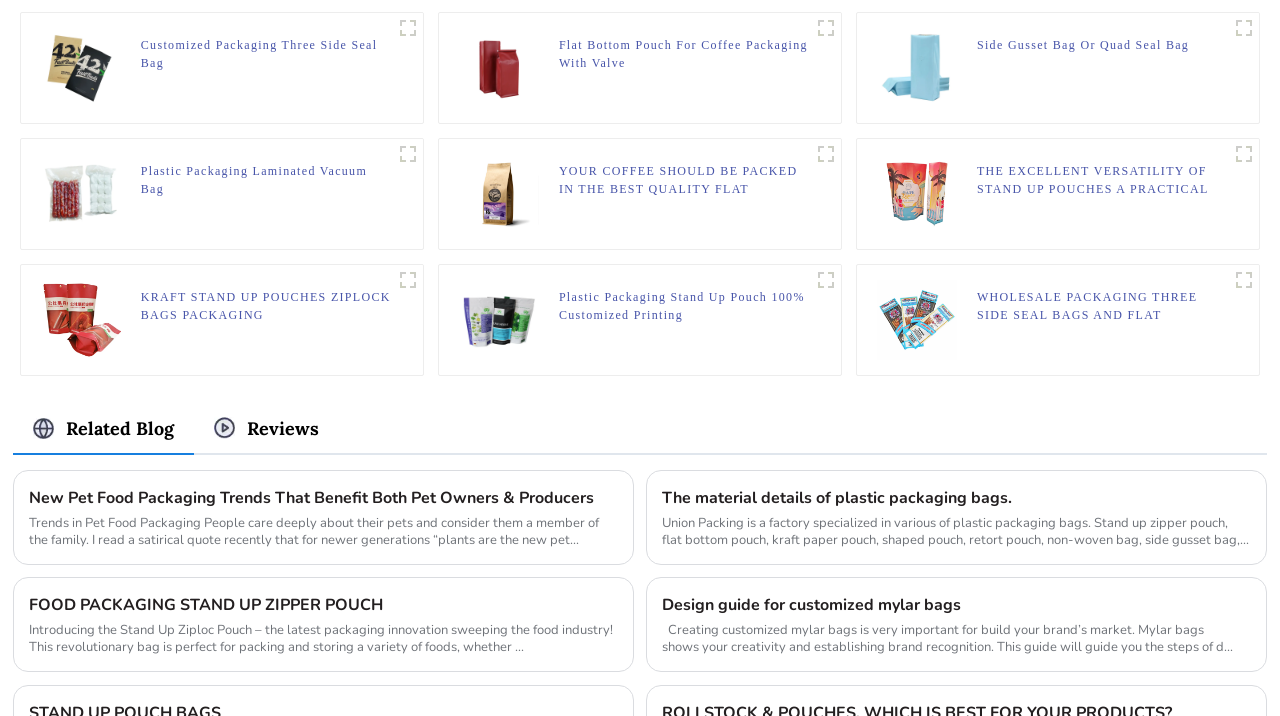Please identify the bounding box coordinates of the clickable area that will fulfill the following instruction: "Click on the link 'Customized Packaging Three Side Seal Bag'". The coordinates should be in the format of four float numbers between 0 and 1, i.e., [left, top, right, bottom].

[0.11, 0.05, 0.307, 0.101]